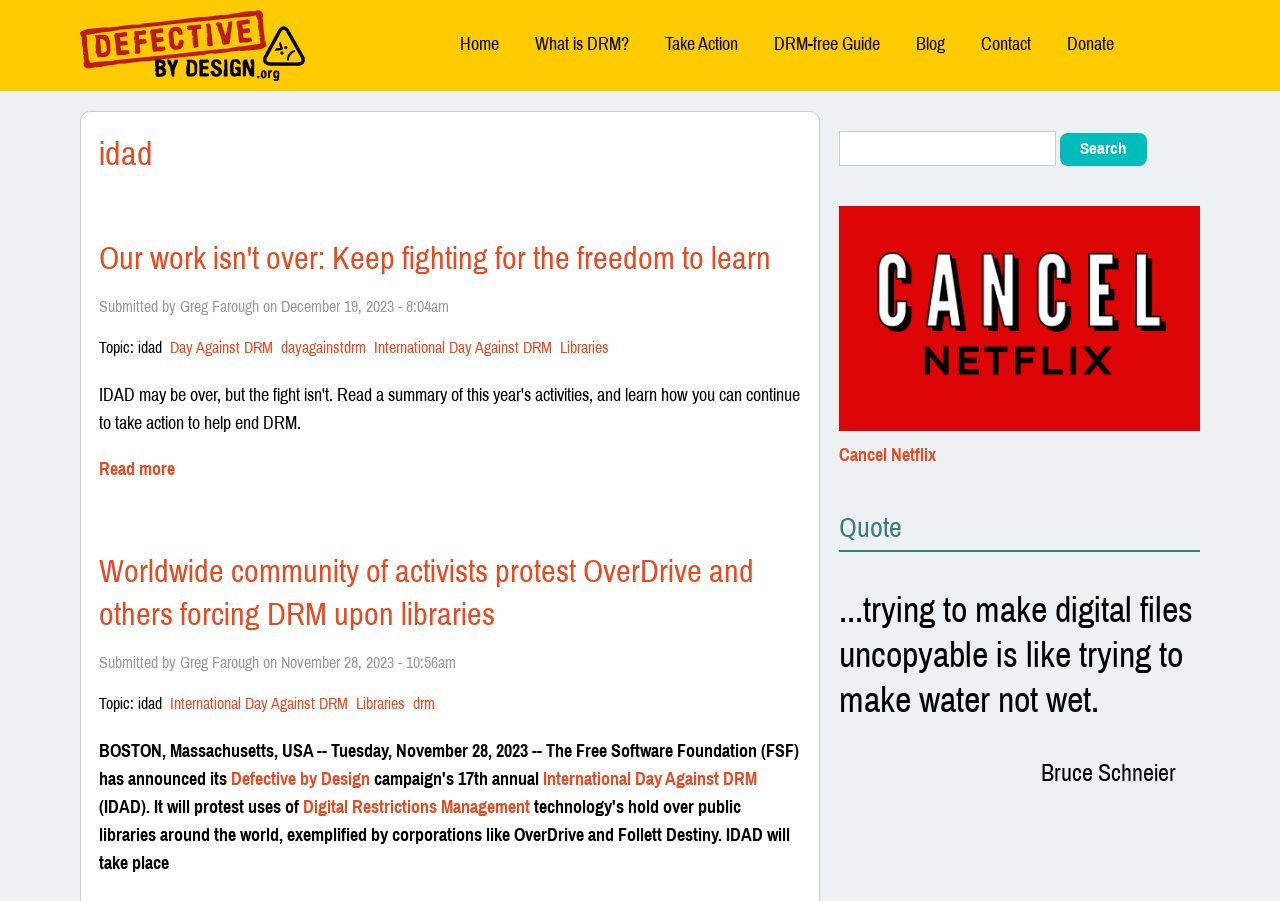Determine the bounding box coordinates of the region I should click to achieve the following instruction: "Cancel Netflix". Ensure the bounding box coordinates are four float numbers between 0 and 1, i.e., [left, top, right, bottom].

[0.656, 0.494, 0.732, 0.517]